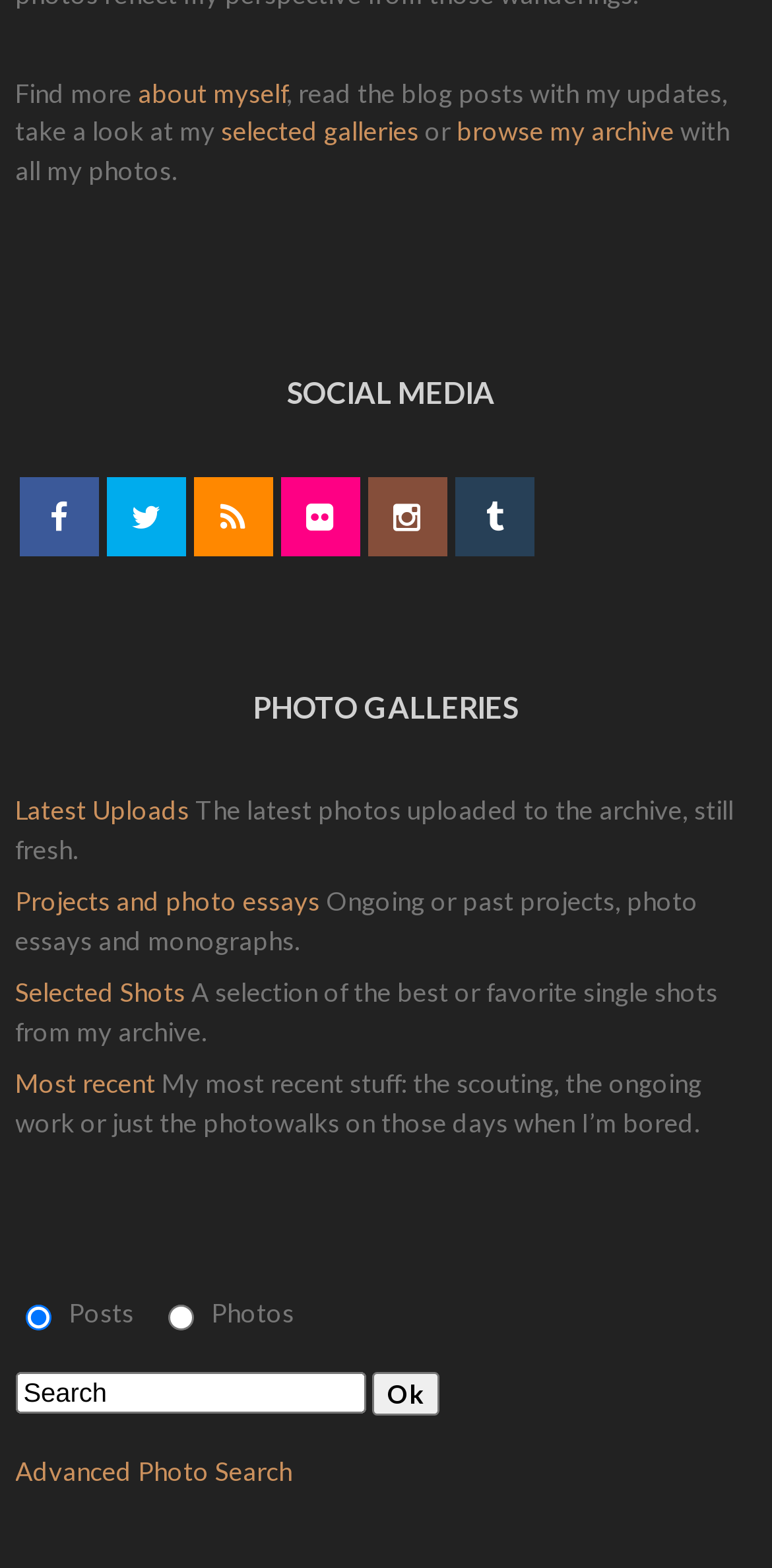Identify and provide the bounding box coordinates of the UI element described: "parent_node: Posts Photos value="Ok"". The coordinates should be formatted as [left, top, right, bottom], with each number being a float between 0 and 1.

[0.482, 0.875, 0.569, 0.902]